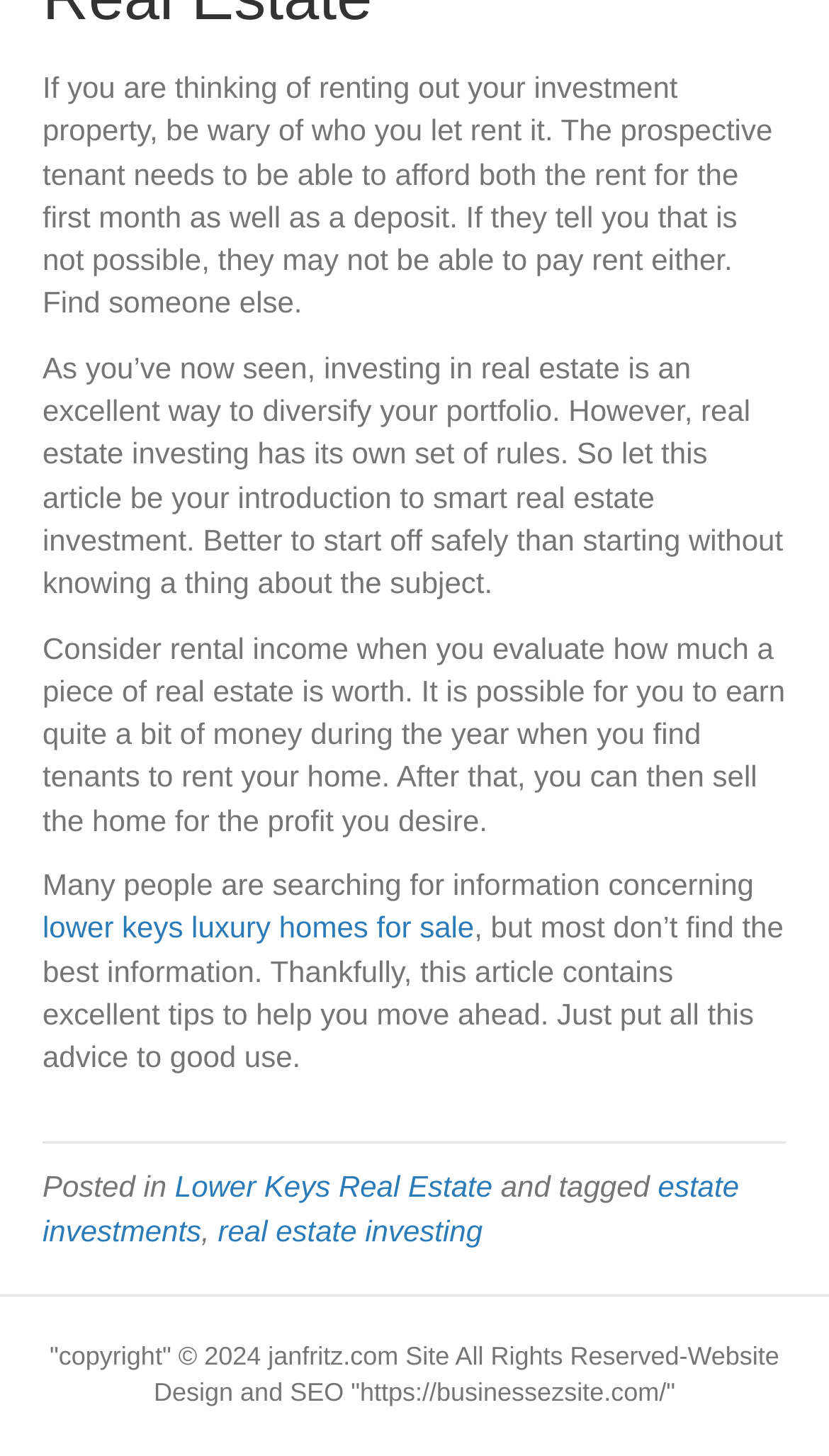Based on the image, provide a detailed and complete answer to the question: 
What is the purpose of evaluating rental income?

According to the static text element, considering rental income is important when evaluating how much a piece of real estate is worth, implying that the purpose of evaluating rental income is to determine the property's worth.